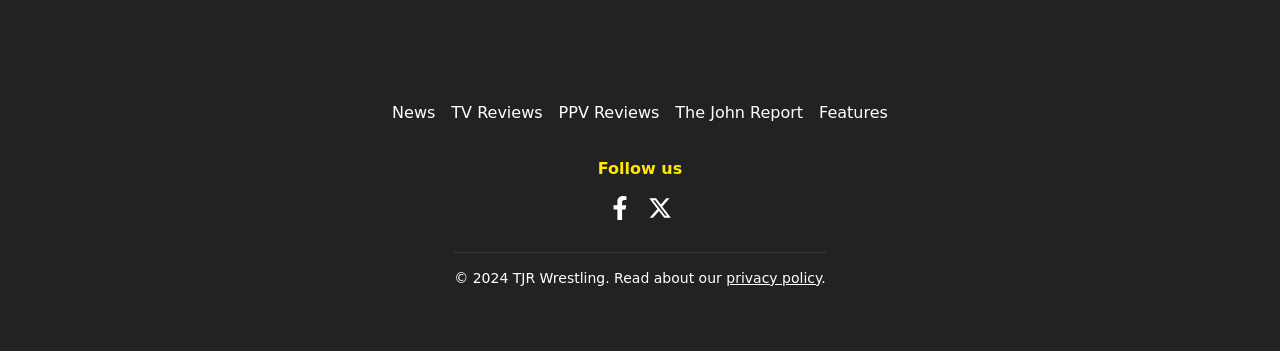Locate the bounding box coordinates of the element that needs to be clicked to carry out the instruction: "Click on News". The coordinates should be given as four float numbers ranging from 0 to 1, i.e., [left, top, right, bottom].

[0.306, 0.293, 0.34, 0.347]